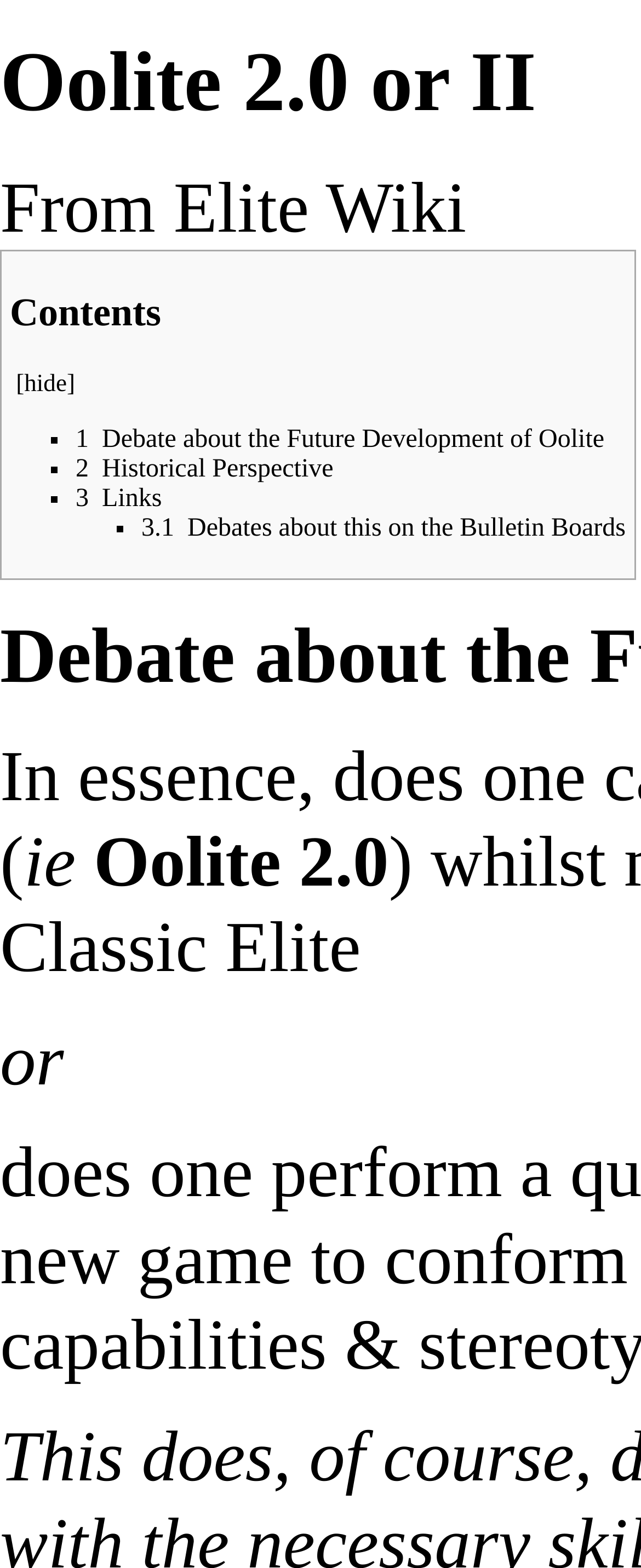Identify the bounding box coordinates for the UI element described as follows: 3 Links. Use the format (top-left x, top-left y, bottom-right x, bottom-right y) and ensure all values are floating point numbers between 0 and 1.

[0.118, 0.309, 0.252, 0.327]